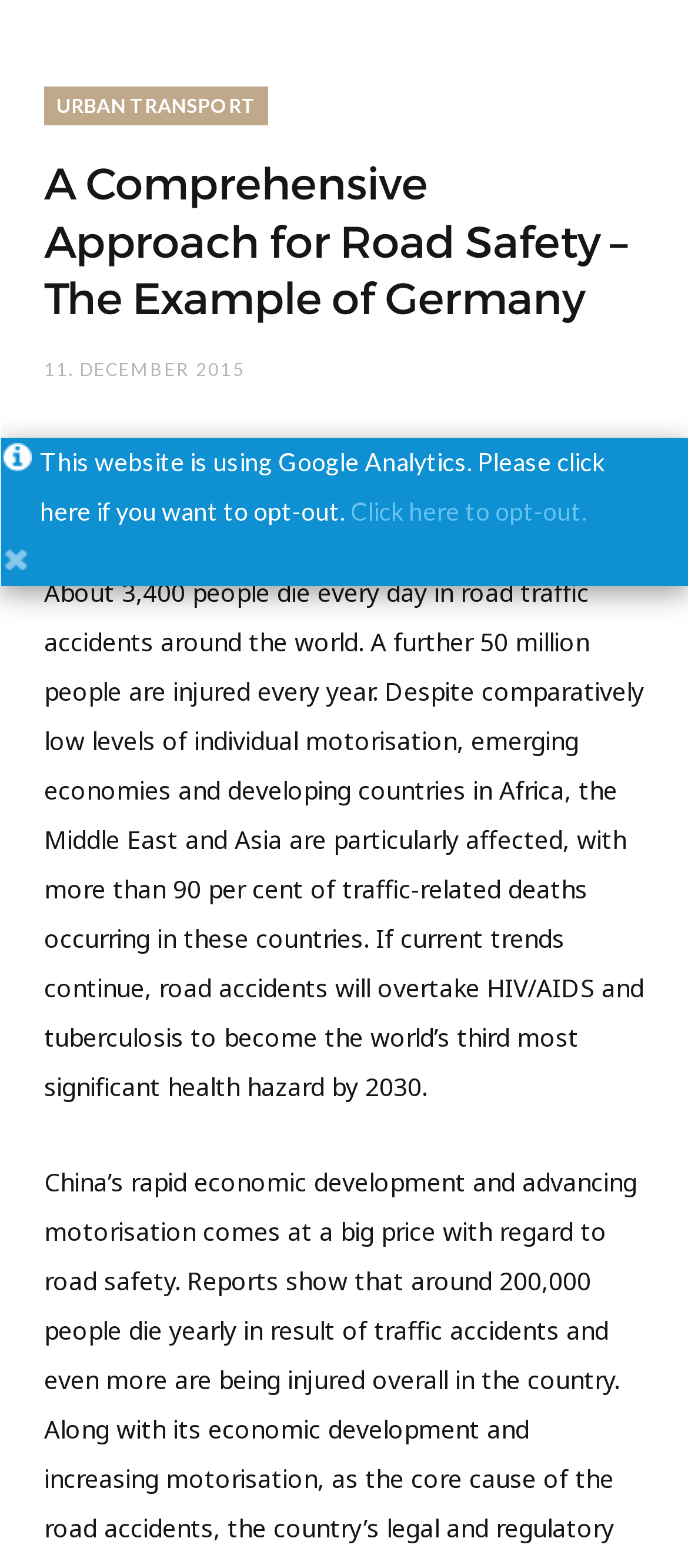For the following element description, predict the bounding box coordinates in the format (top-left x, top-left y, bottom-right x, bottom-right y). All values should be floating point numbers between 0 and 1. Description: Click here to opt-out.

[0.509, 0.316, 0.853, 0.335]